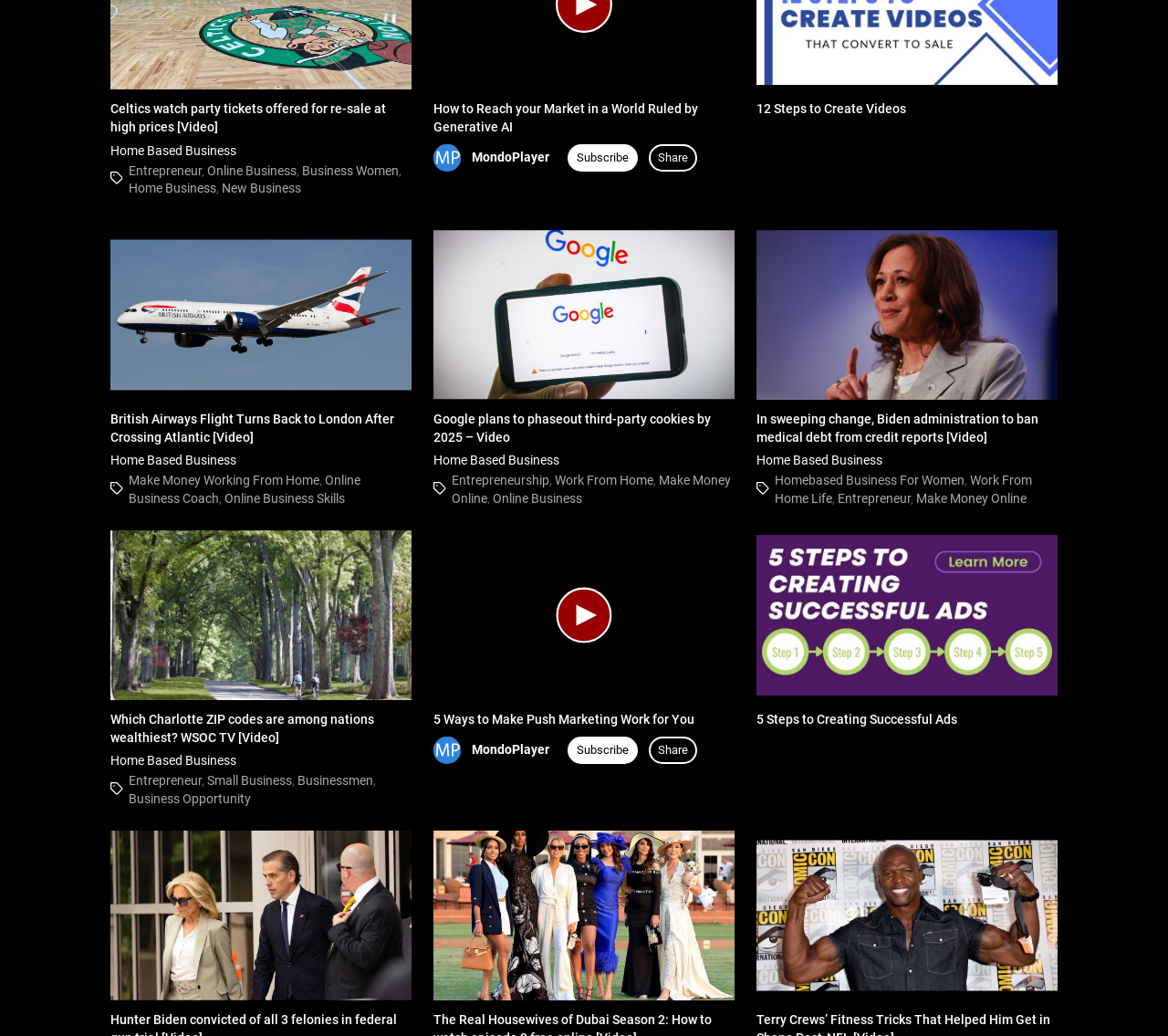Determine the bounding box for the HTML element described here: "Work From Home Life". The coordinates should be given as [left, top, right, bottom] with each number being a float between 0 and 1.

[0.663, 0.457, 0.884, 0.488]